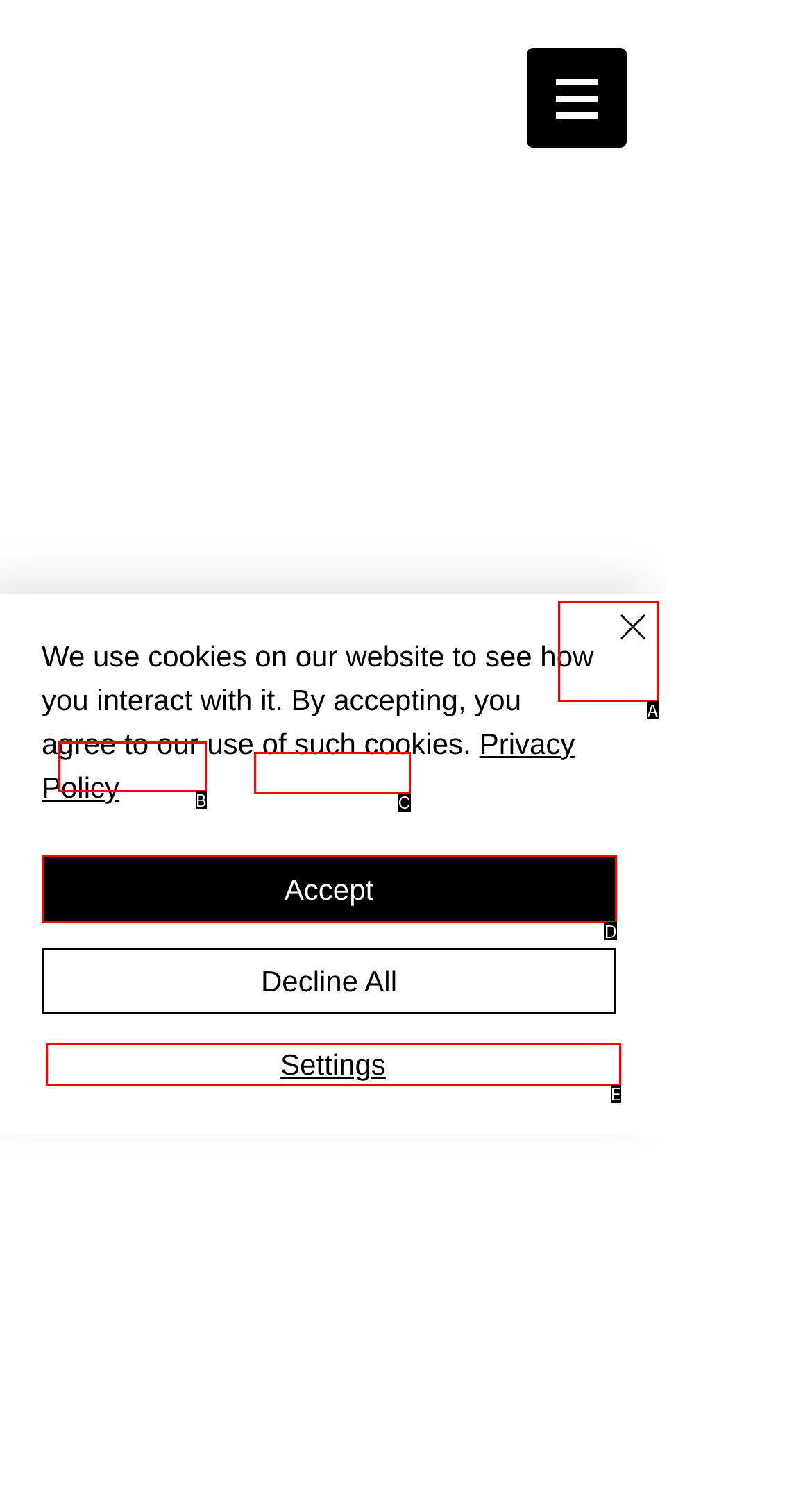Identify the letter of the UI element that fits the description: Share
Respond with the letter of the option directly.

B